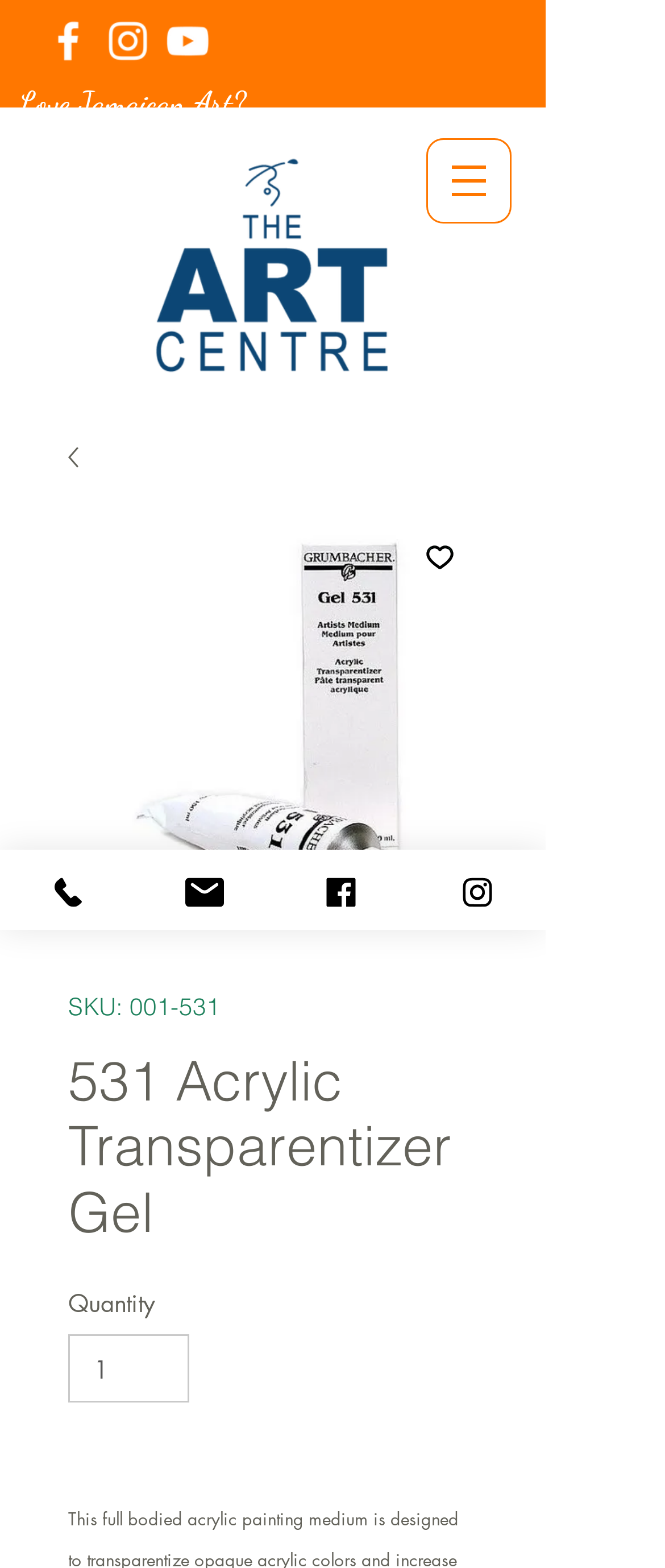How can you contact the website owner?
Please look at the screenshot and answer in one word or a short phrase.

Phone, Email, Facebook, Instagram